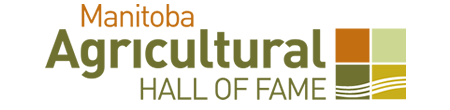Reply to the question below using a single word or brief phrase:
What is the significance of 'HALL OF FAME' in the logo?

emphasizing the institution